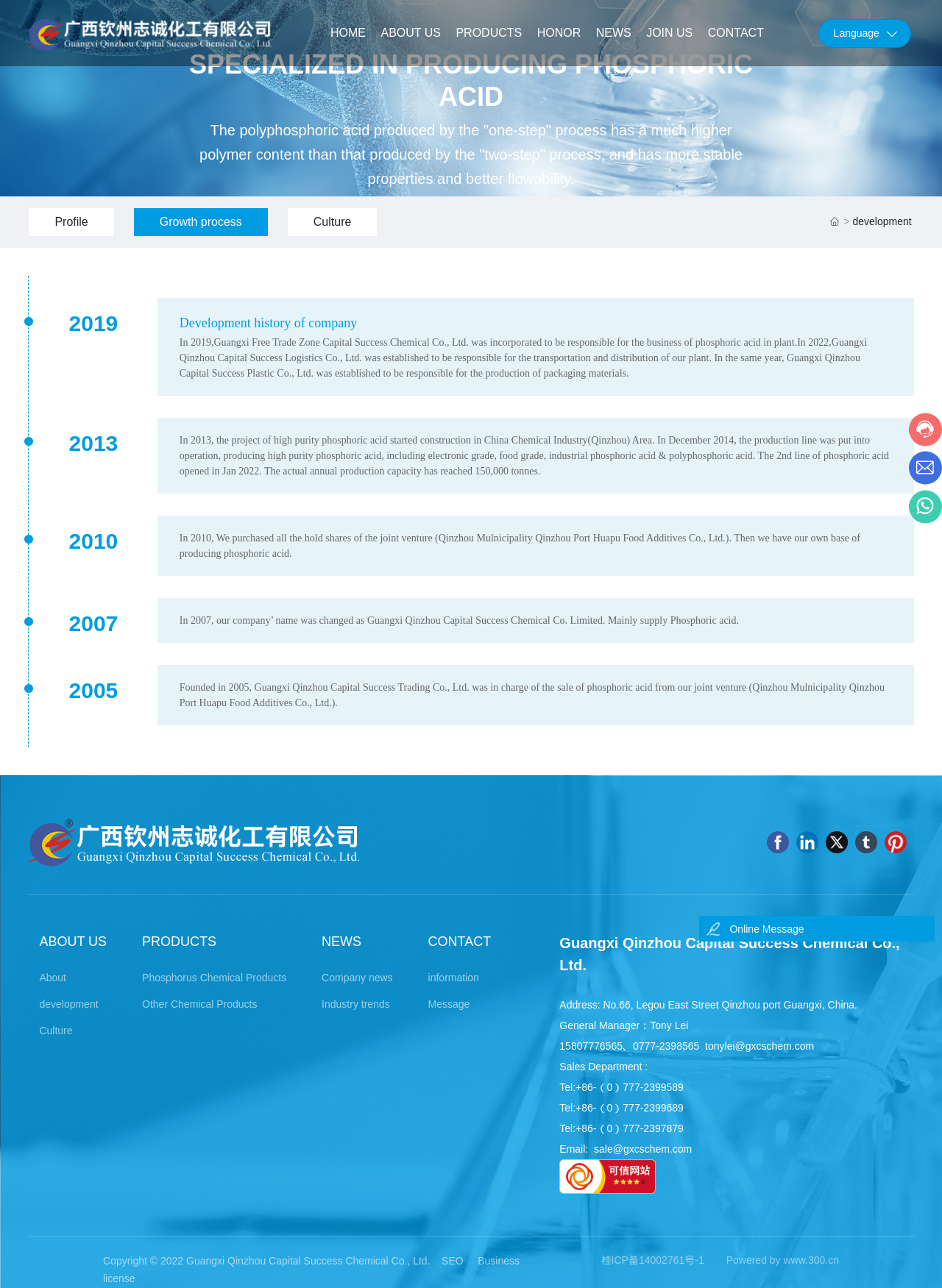Could you highlight the region that needs to be clicked to execute the instruction: "Read more about the article"?

None